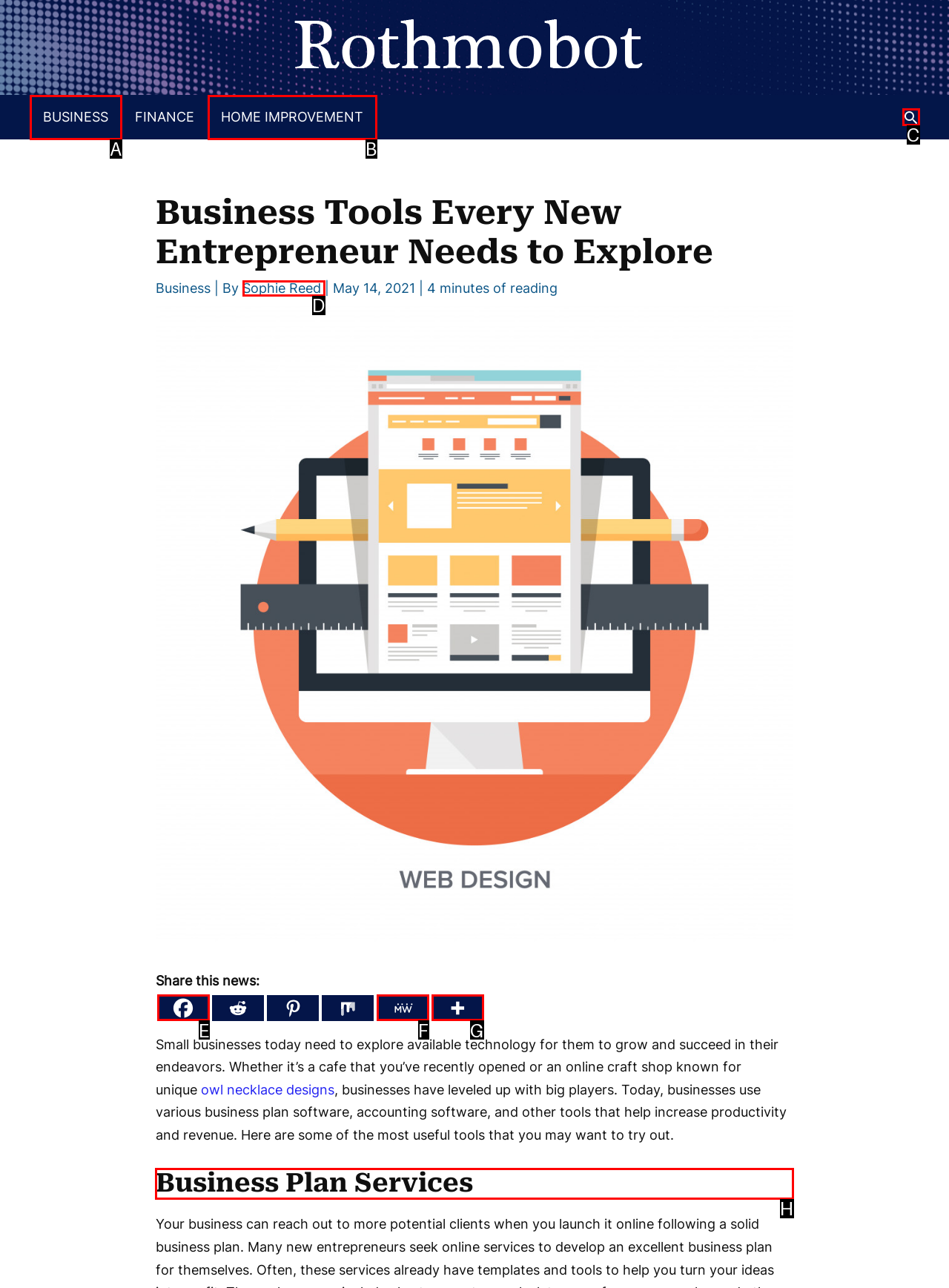Specify which HTML element I should click to complete this instruction: Explore business plan services Answer with the letter of the relevant option.

H